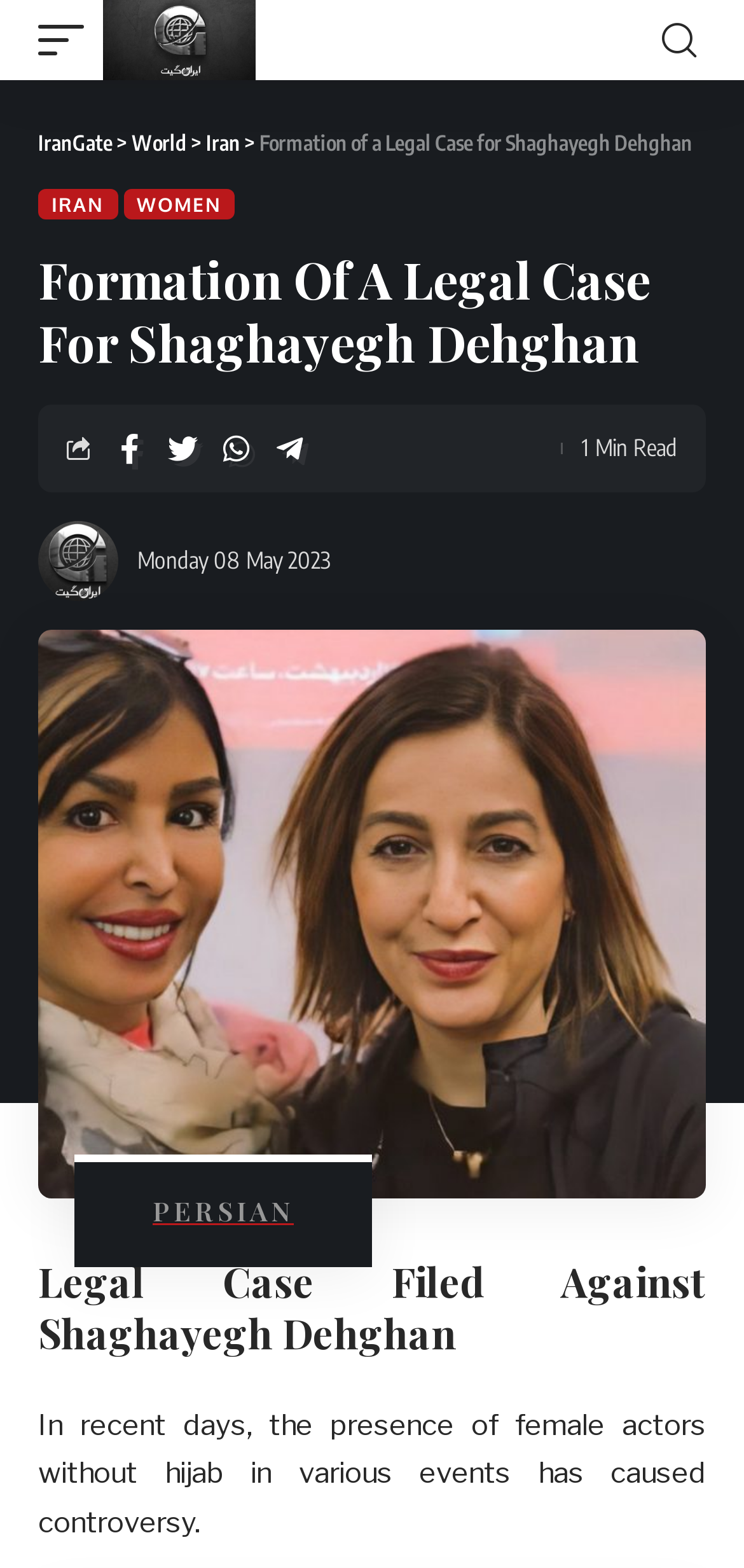Identify the bounding box coordinates of the clickable region to carry out the given instruction: "View the Persian version of the article".

[0.1, 0.736, 0.5, 0.808]